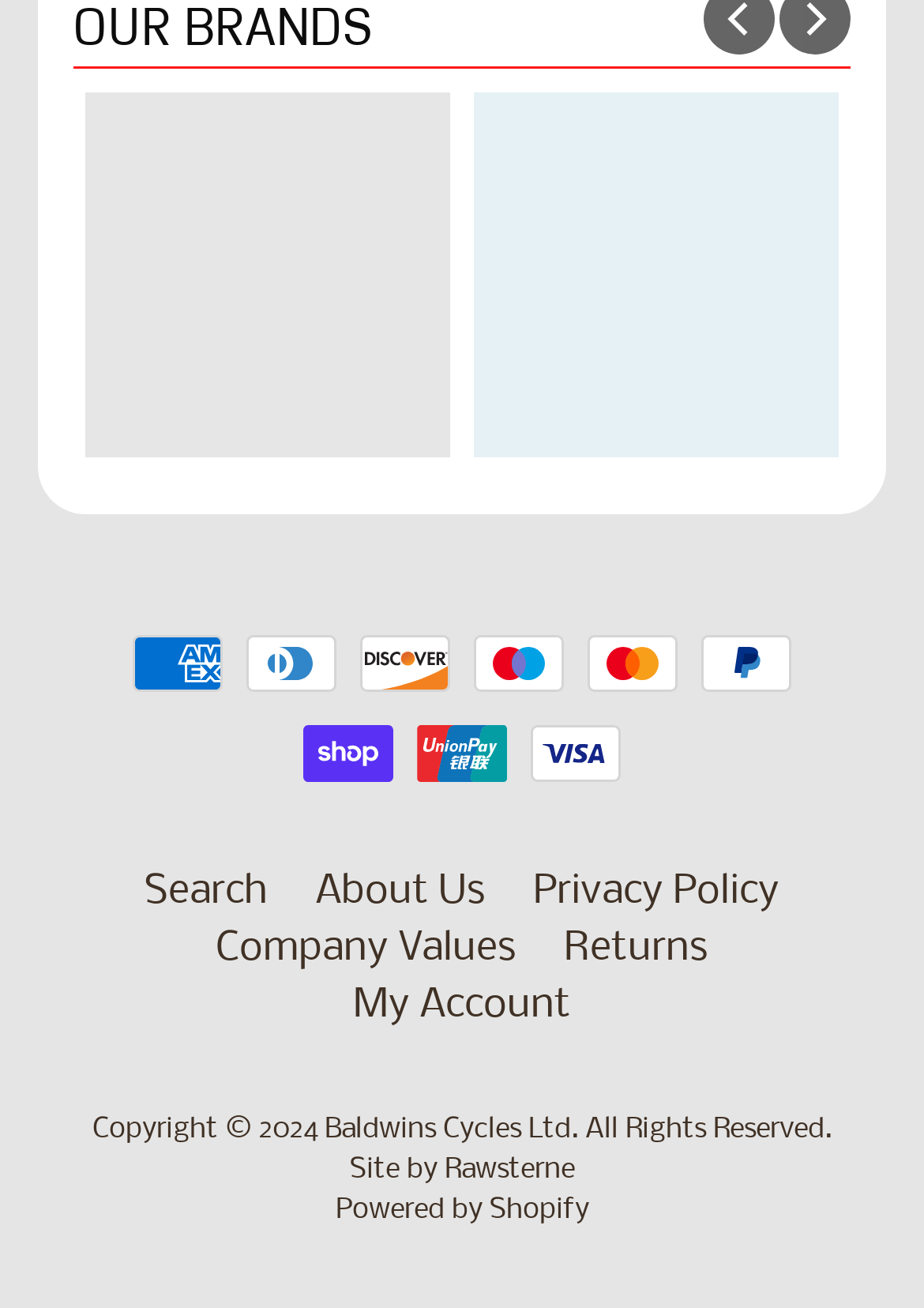Refer to the image and provide an in-depth answer to the question:
Who designed the website?

The website's footer section mentions 'Site by Rawsterne', indicating that Rawsterne is the company or individual responsible for designing the website.